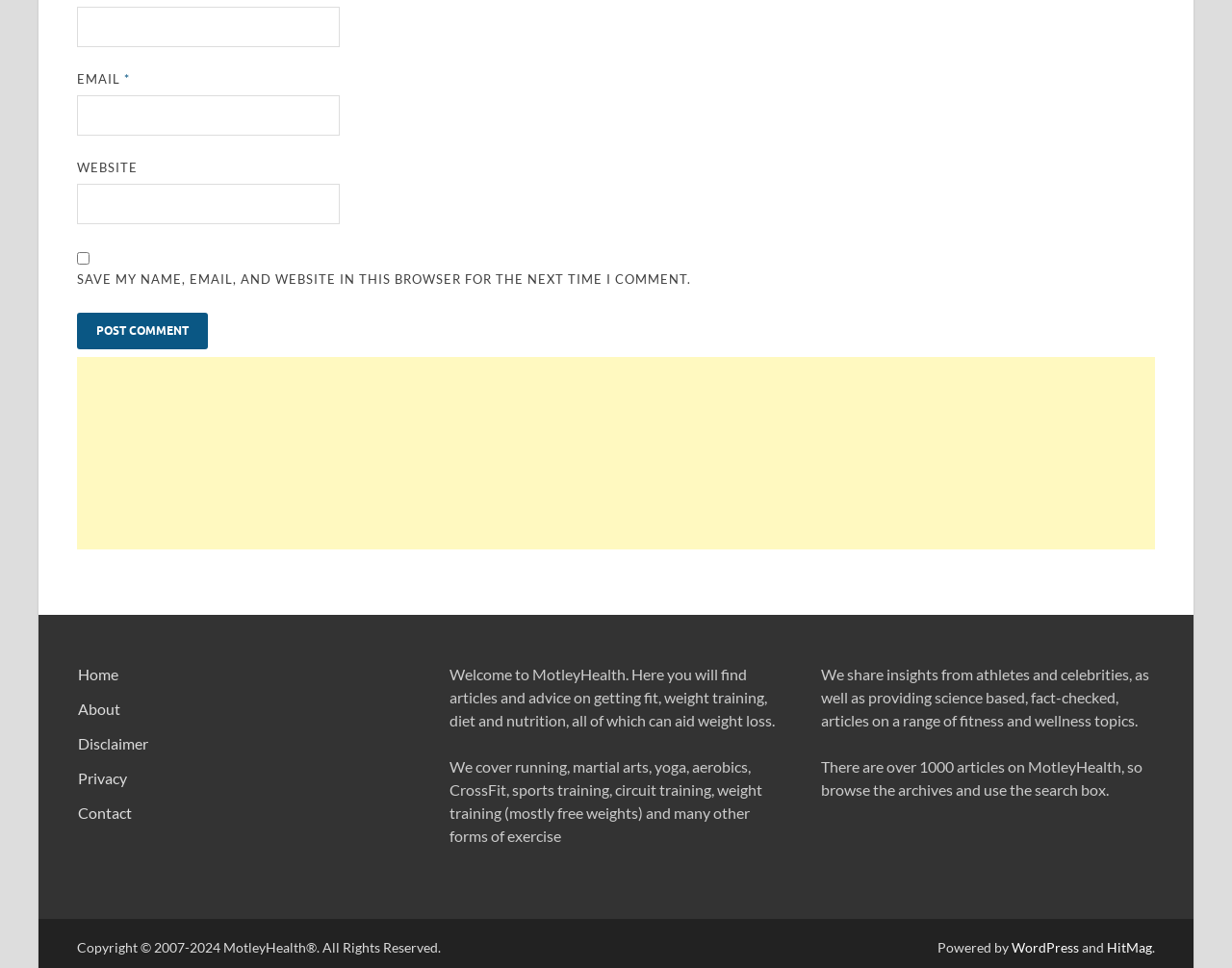Identify the bounding box coordinates of the region that should be clicked to execute the following instruction: "Input your email".

[0.062, 0.099, 0.276, 0.14]